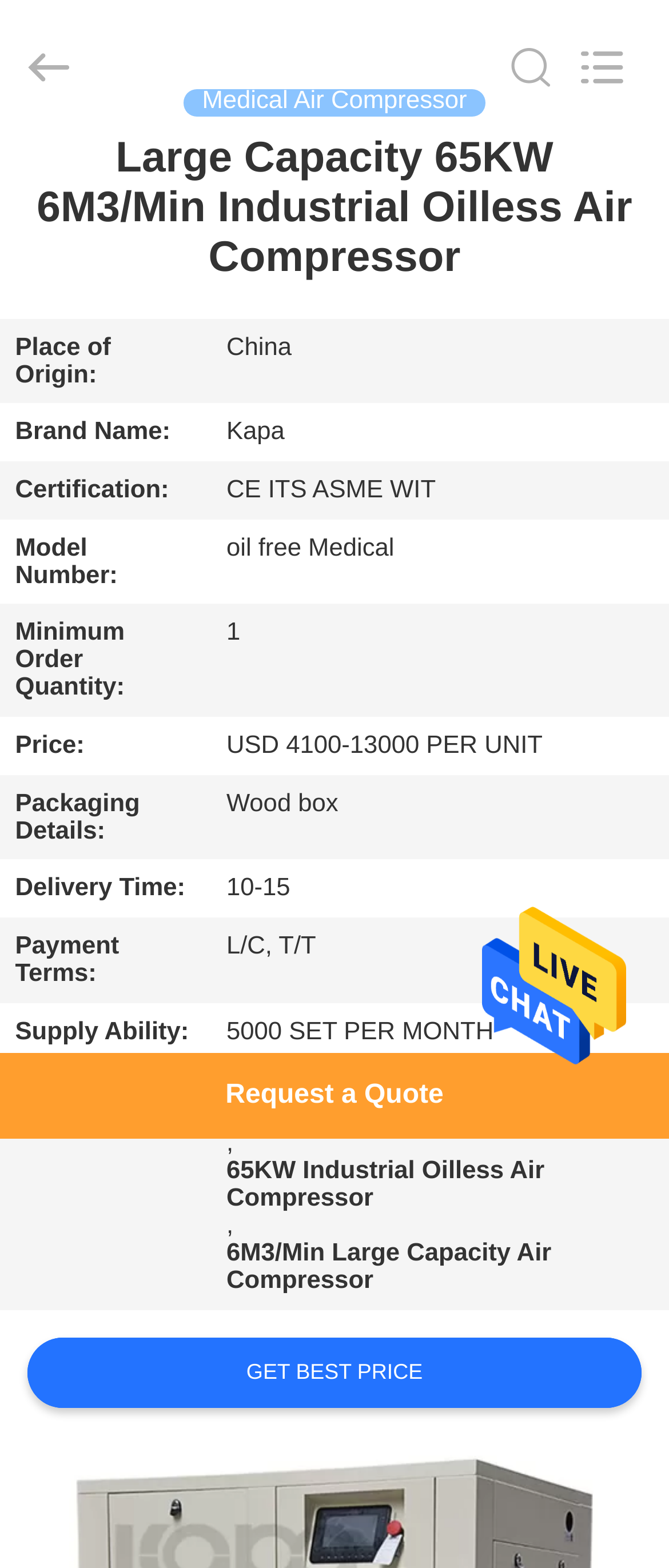For the element described, predict the bounding box coordinates as (top-left x, top-left y, bottom-right x, bottom-right y). All values should be between 0 and 1. Element description: name="search" placeholder="Search what you want"

[0.0, 0.0, 0.88, 0.085]